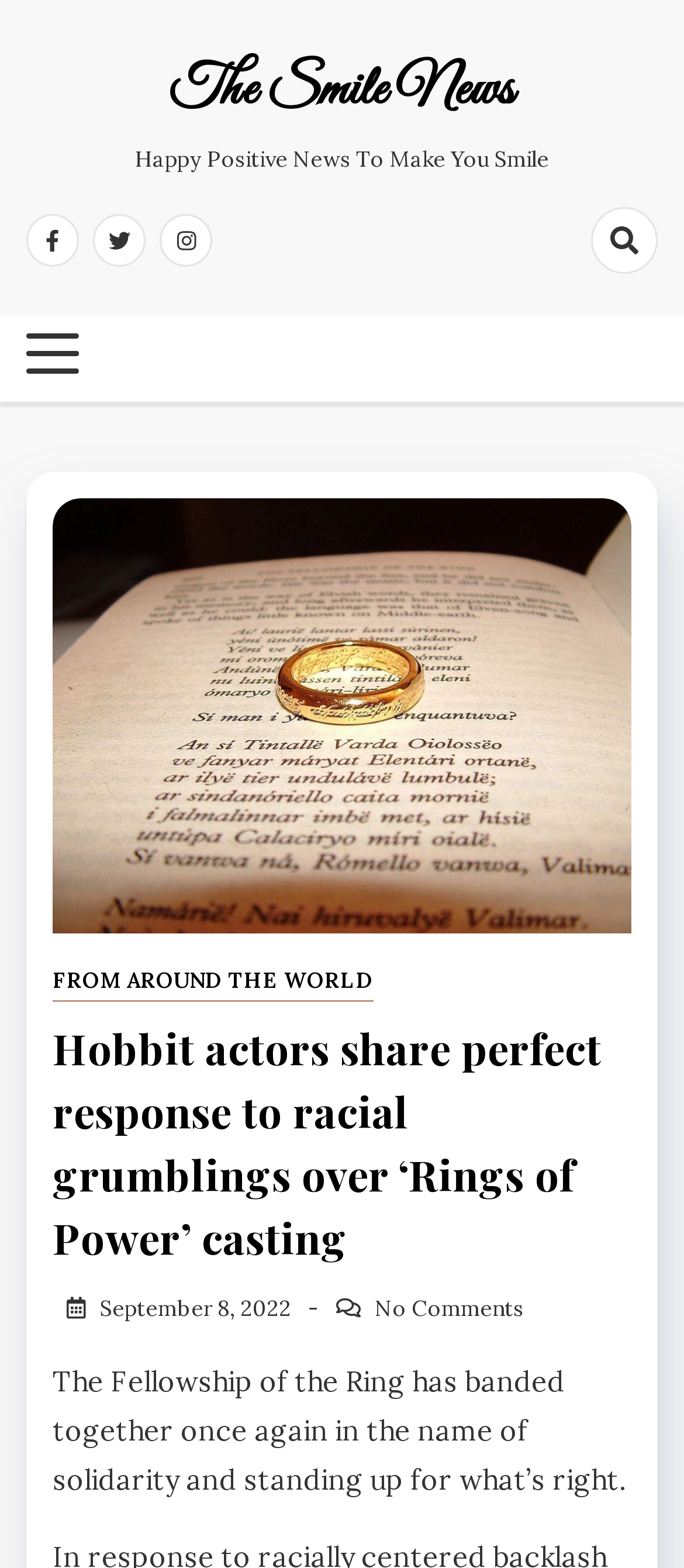What is the name of the news website?
Based on the screenshot, answer the question with a single word or phrase.

The Smile News